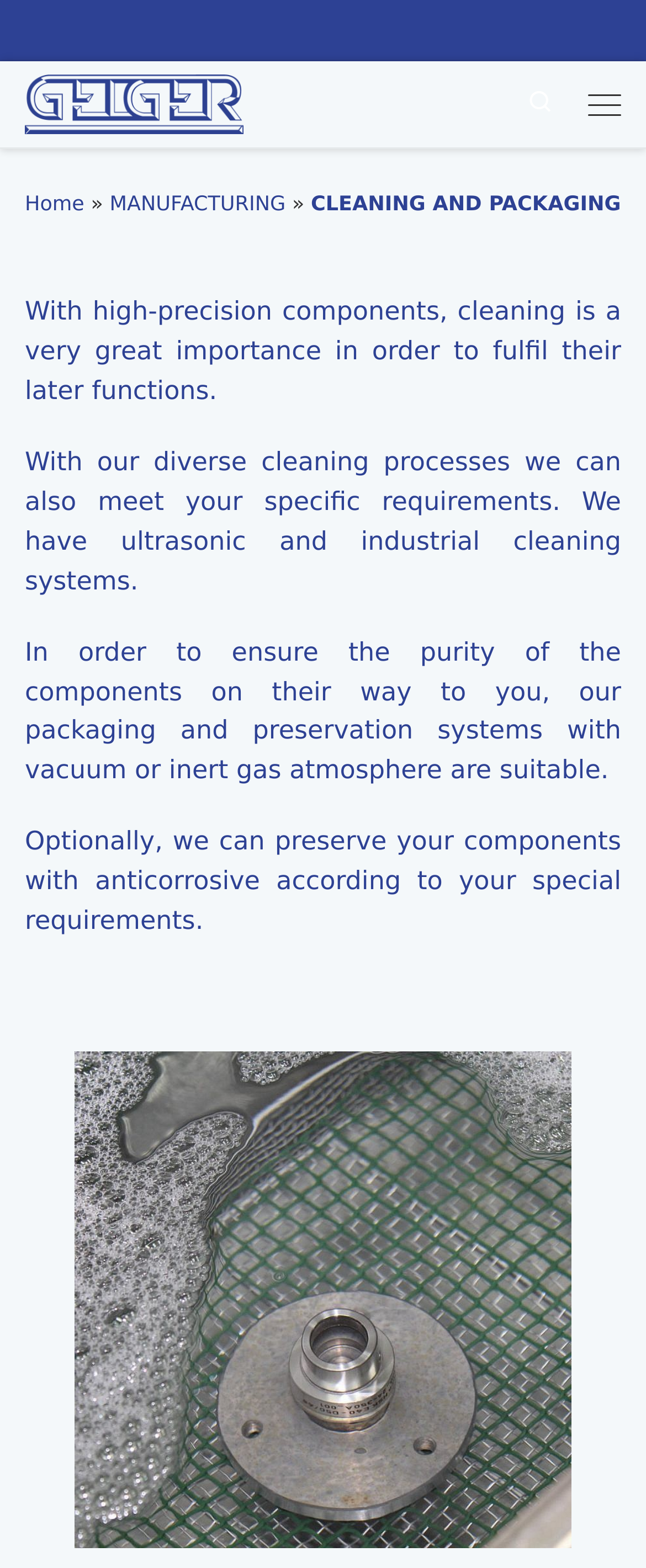Identify the bounding box of the UI element described as follows: "1619@pulitzercenter.org". Provide the coordinates as four float numbers in the range of 0 to 1 [left, top, right, bottom].

None